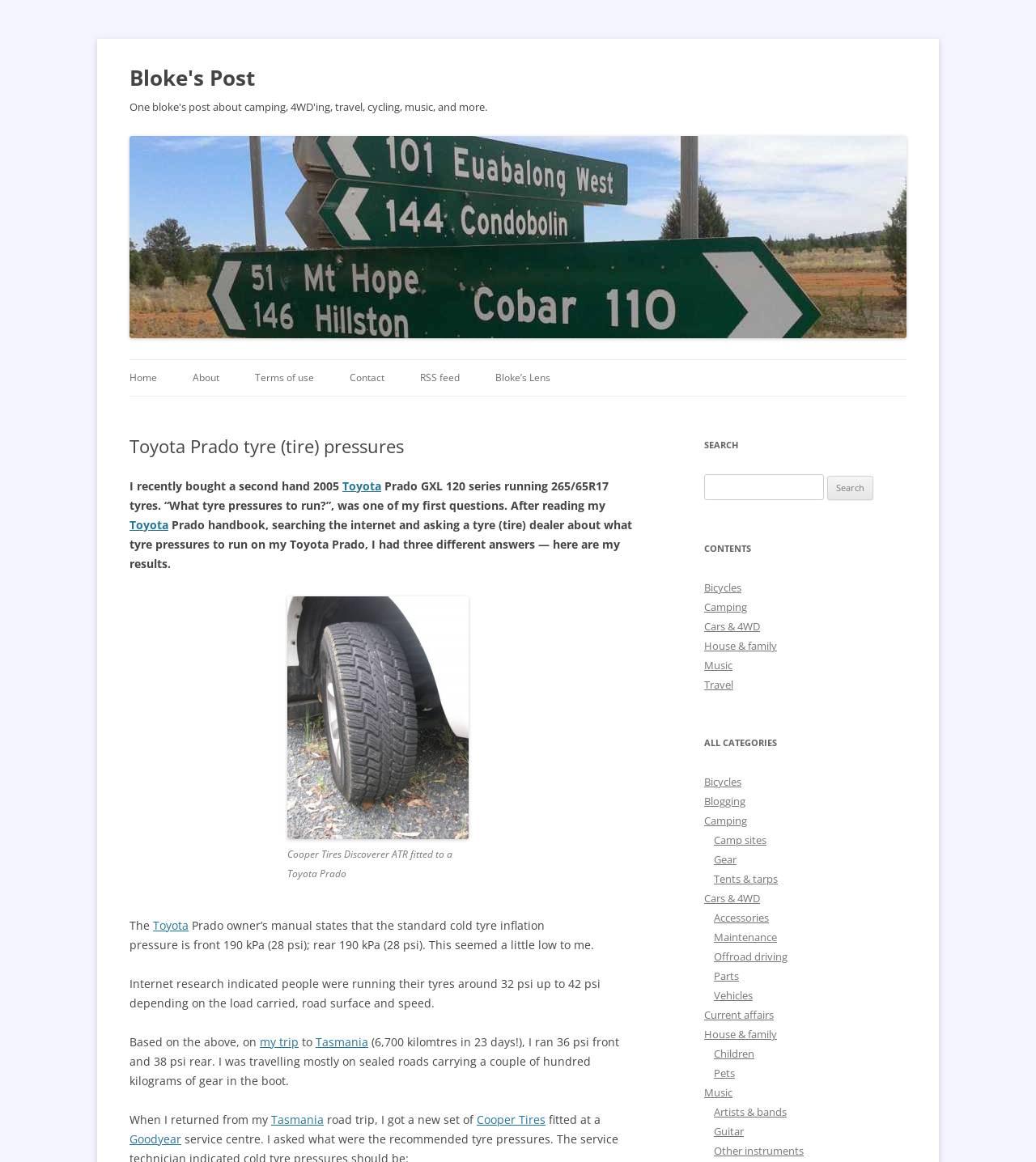Please use the details from the image to answer the following question comprehensively:
What is the purpose of the search bar on the webpage?

The search bar on the webpage allows users to search for specific content within the website, with a placeholder text 'Search for:' and a search button.